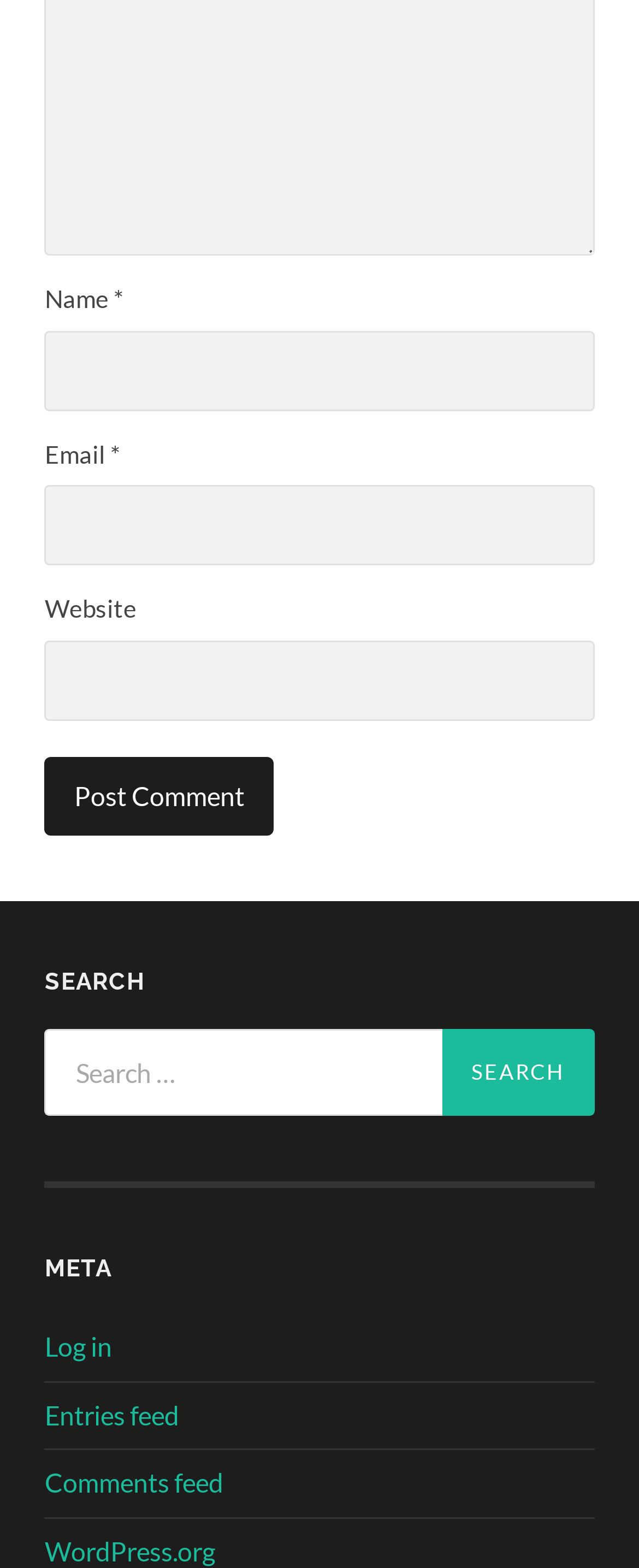Identify the bounding box of the UI element that matches this description: "name="submit" value="Post Comment"".

[0.07, 0.483, 0.429, 0.533]